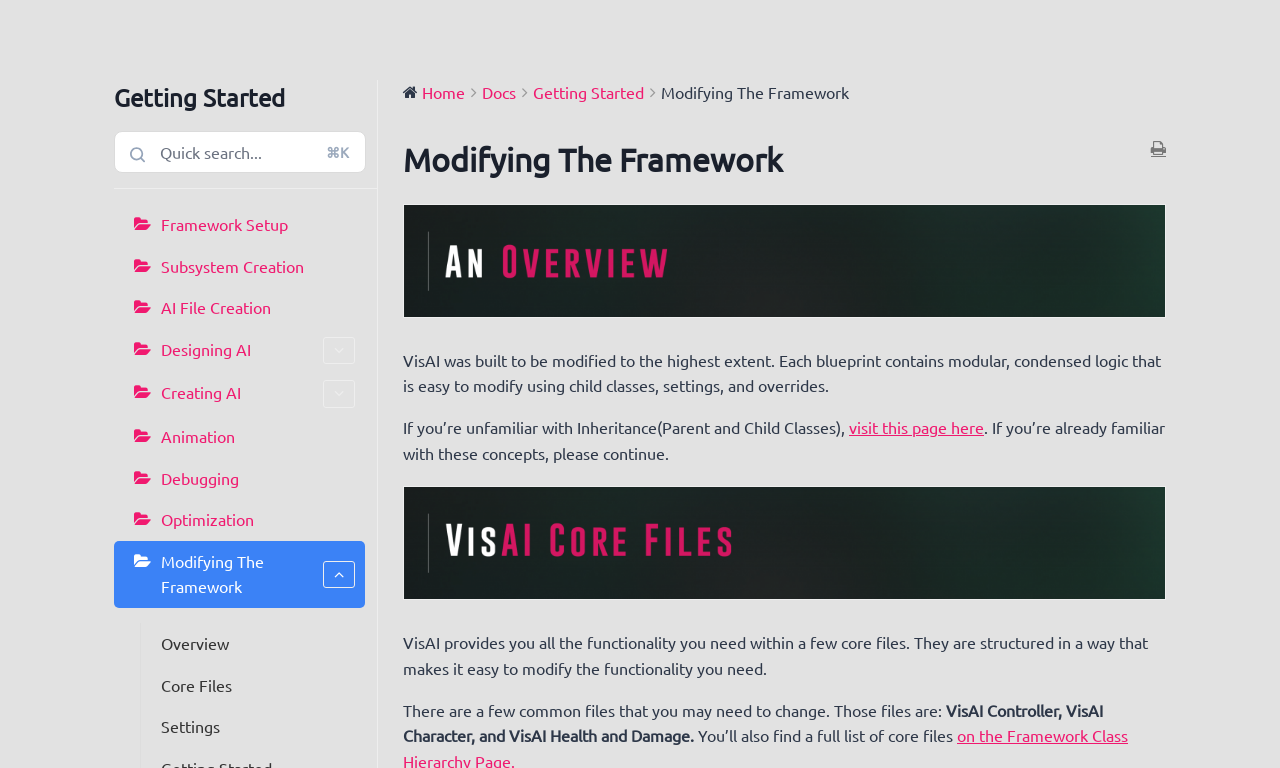Using the webpage screenshot, locate the HTML element that fits the following description and provide its bounding box: "Settings".

[0.11, 0.919, 0.285, 0.974]